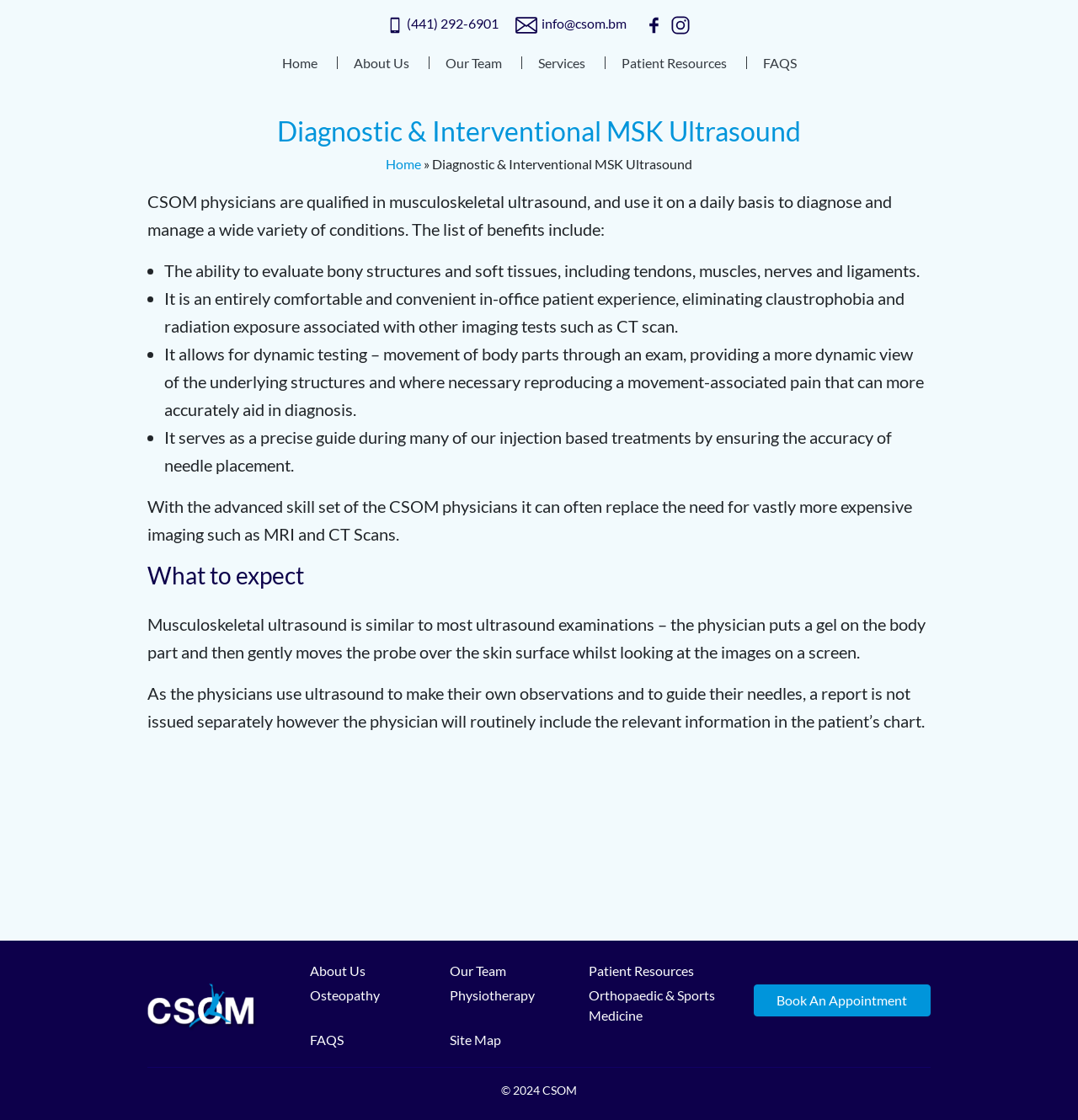Locate the bounding box coordinates of the clickable area to execute the instruction: "Call the phone number". Provide the coordinates as four float numbers between 0 and 1, represented as [left, top, right, bottom].

[0.358, 0.014, 0.462, 0.028]